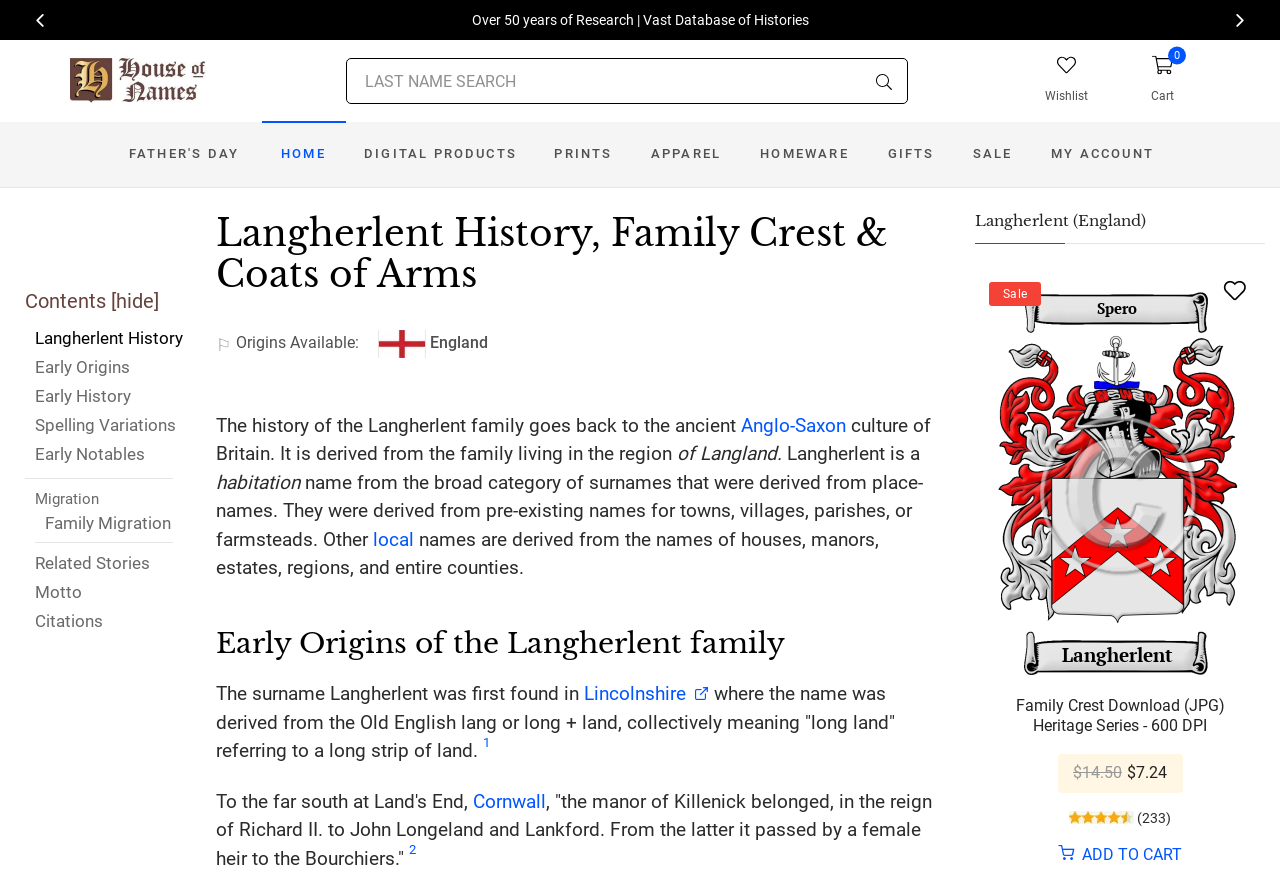Where did the Langherlent surname originate from?
Based on the image, answer the question in a detailed manner.

The webpage mentions that the Langherlent surname originated from England, as indicated by the link 'Langherlent (England)' and the text 'The surname Langherlent was first found in Lincolnshire...'.